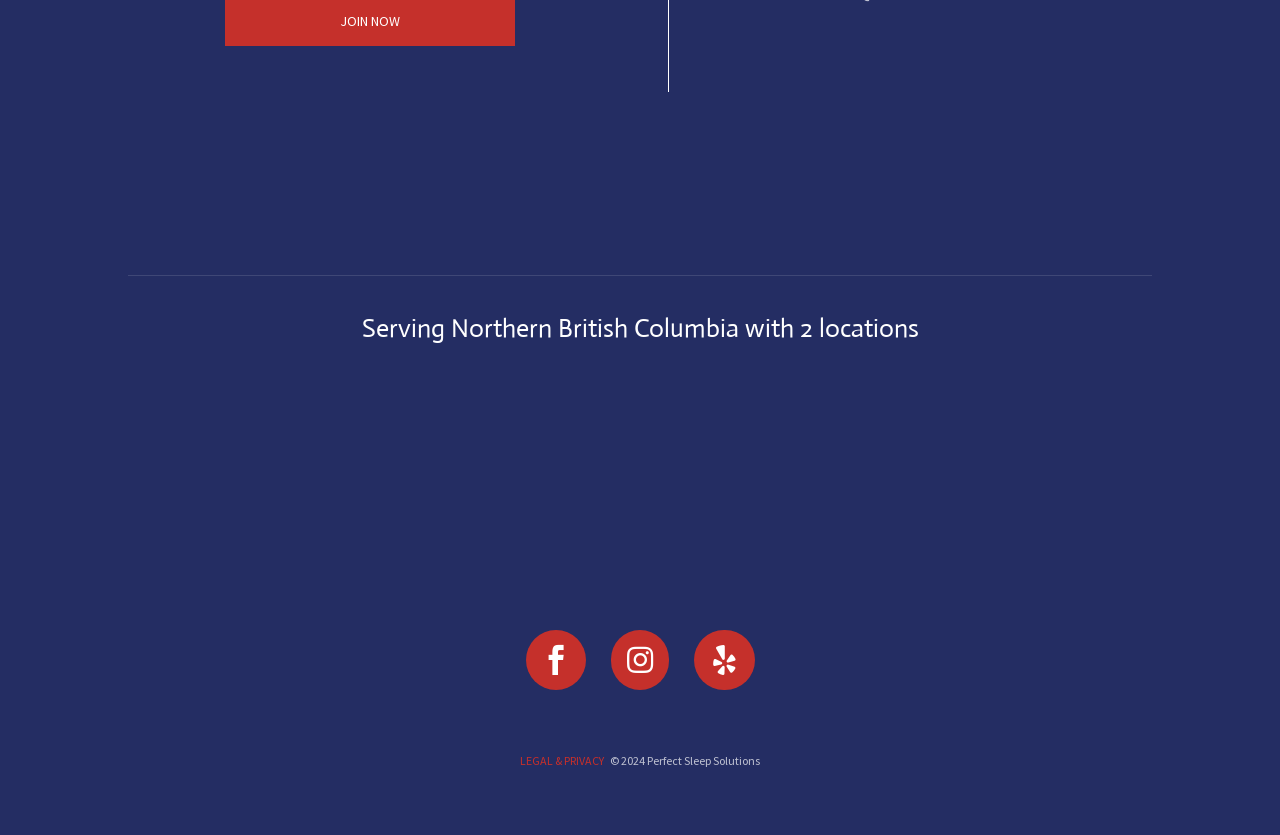Refer to the image and offer a detailed explanation in response to the question: What is the phone number of the Prince George location?

I found the phone number by looking at the contact information section for the Prince George location, which is listed under the 'Prince George' heading. The phone number is a link with the text '(236) 423-6244'.